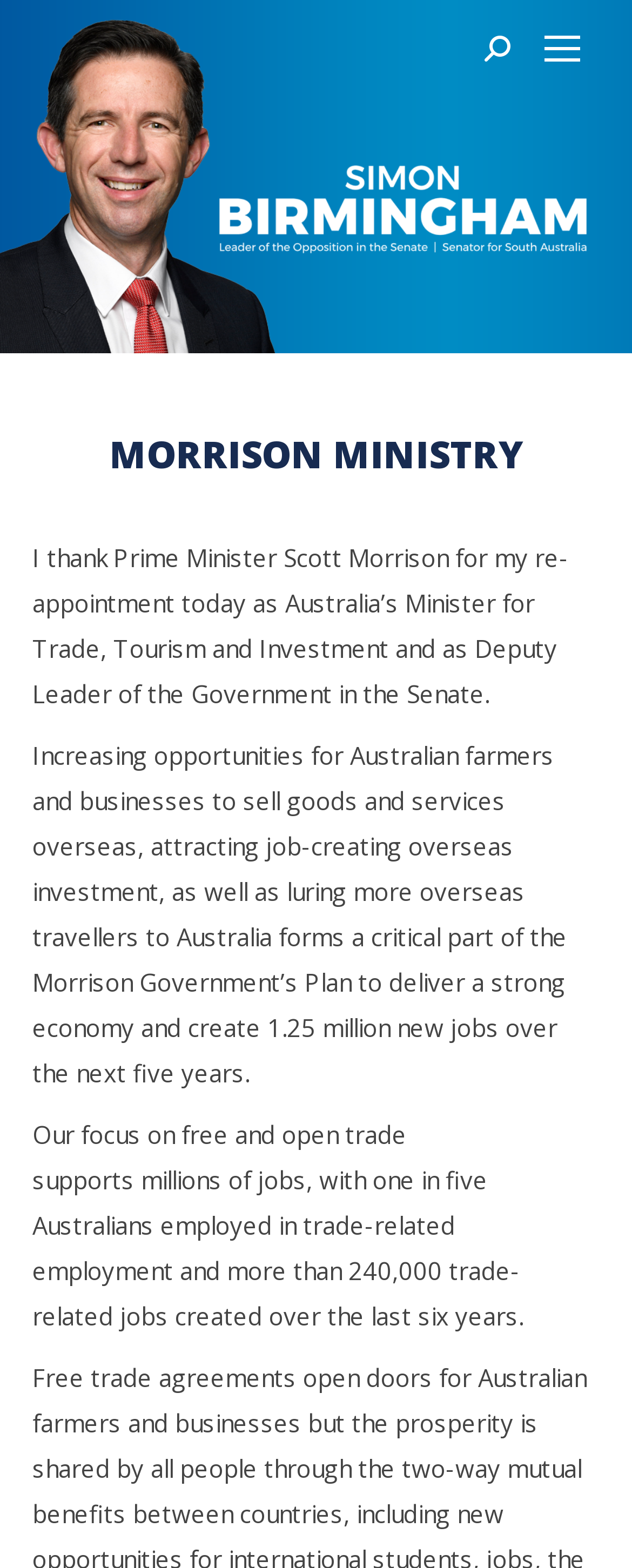Locate the bounding box of the UI element with the following description: "Go to Top".

[0.872, 0.635, 0.974, 0.676]